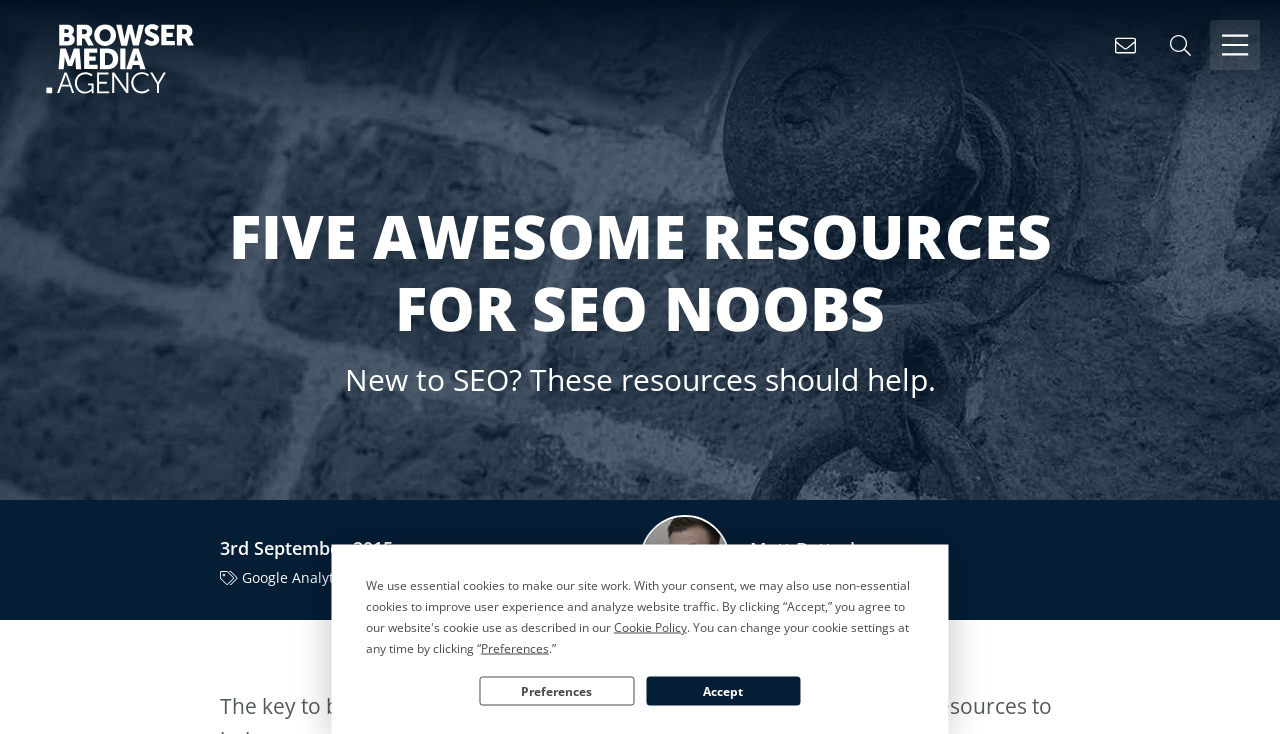Answer the question using only one word or a concise phrase: What is the topic of the article?

SEO for beginners